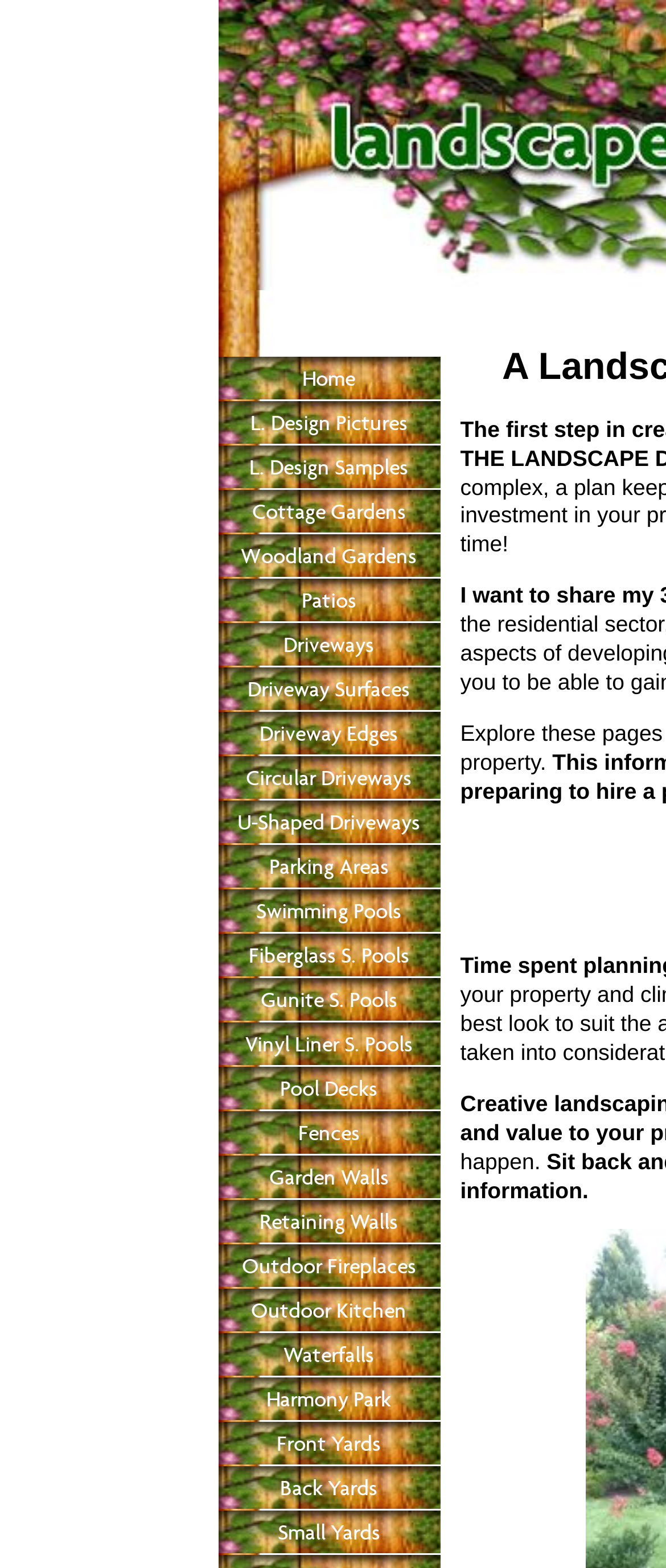Use a single word or phrase to answer the question:
What is the last link on the webpage?

Small Yards